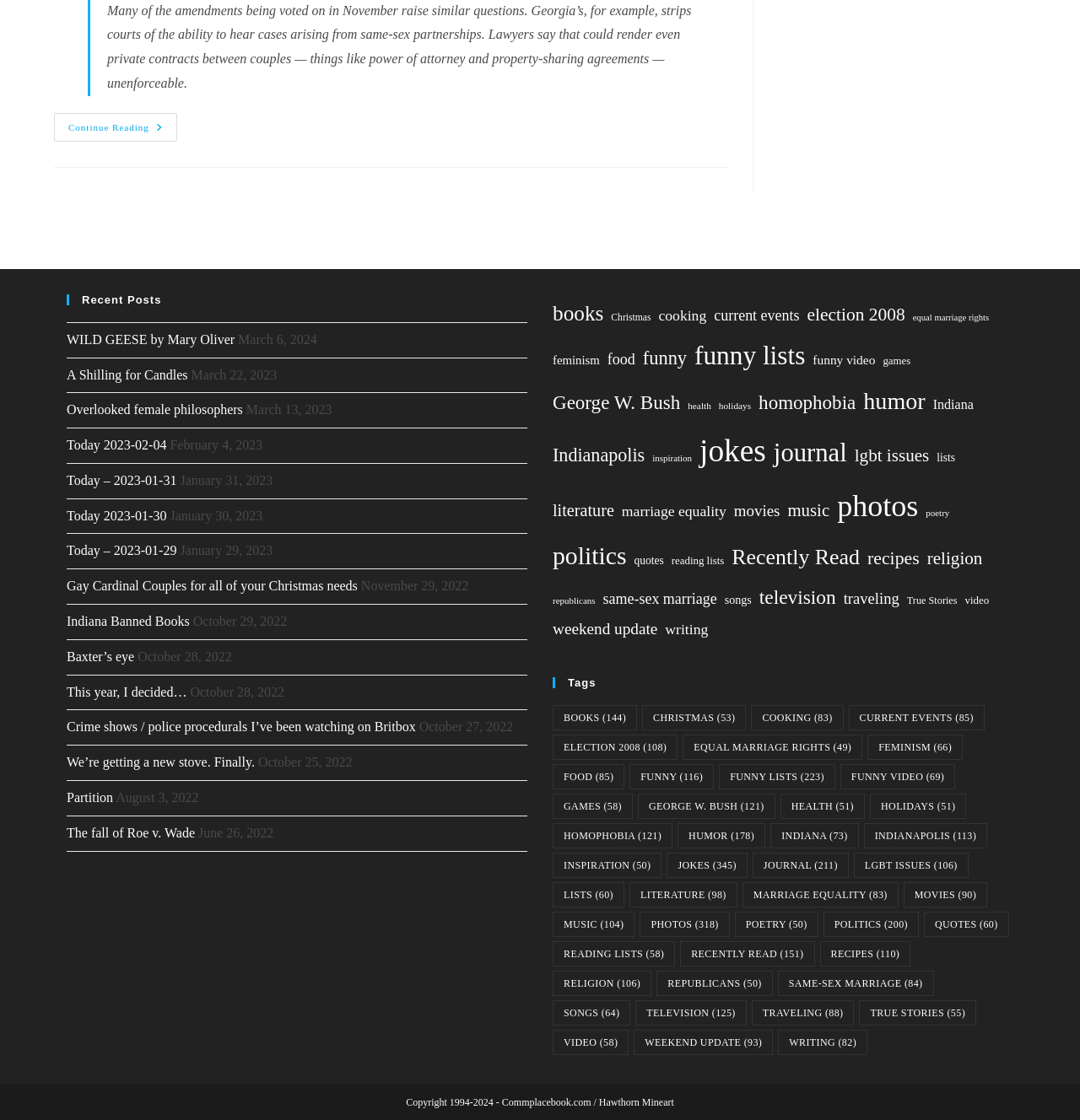What is the category with the most items?
Deliver a detailed and extensive answer to the question.

I found the answer by looking at the links under the 'Tags' heading and comparing the number of items in each category. The category with the most items is 'funny lists' with 223 items.